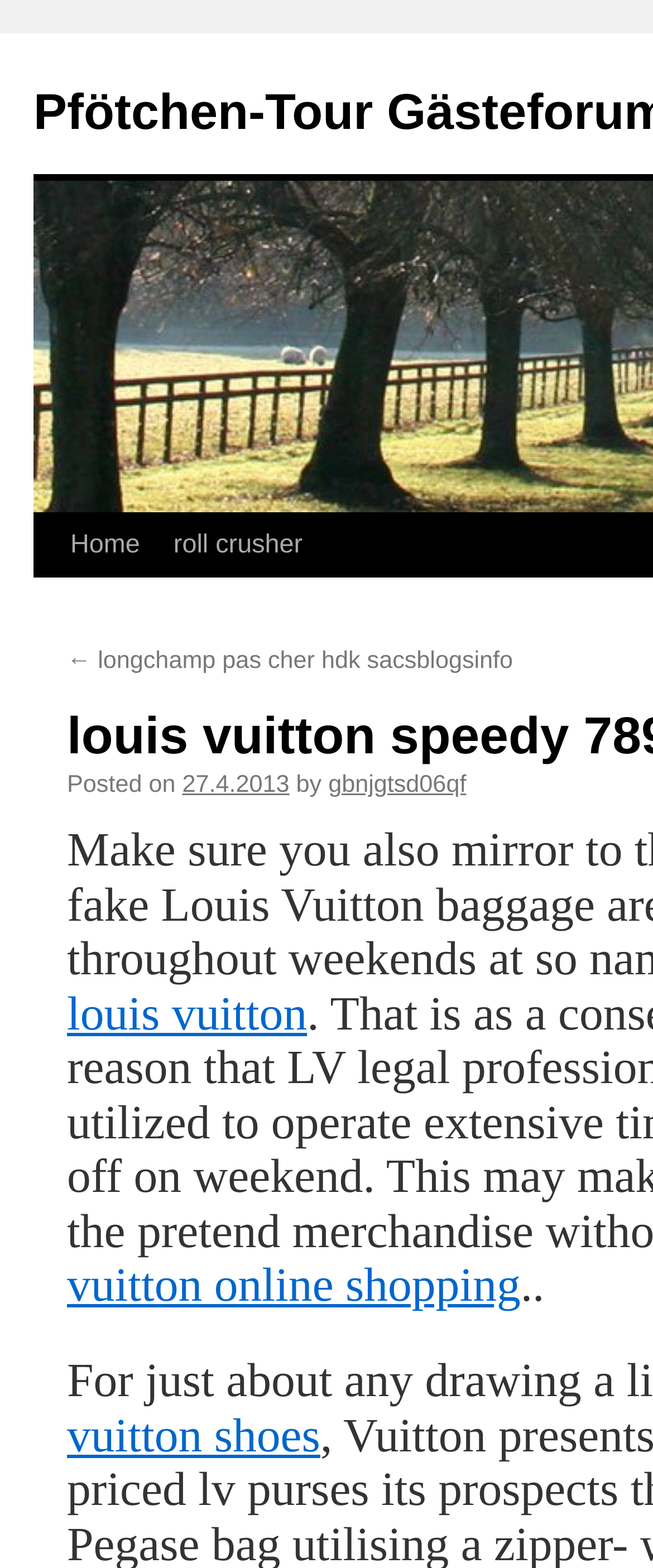Respond with a single word or phrase to the following question: What is the date of the post?

27.4.2013